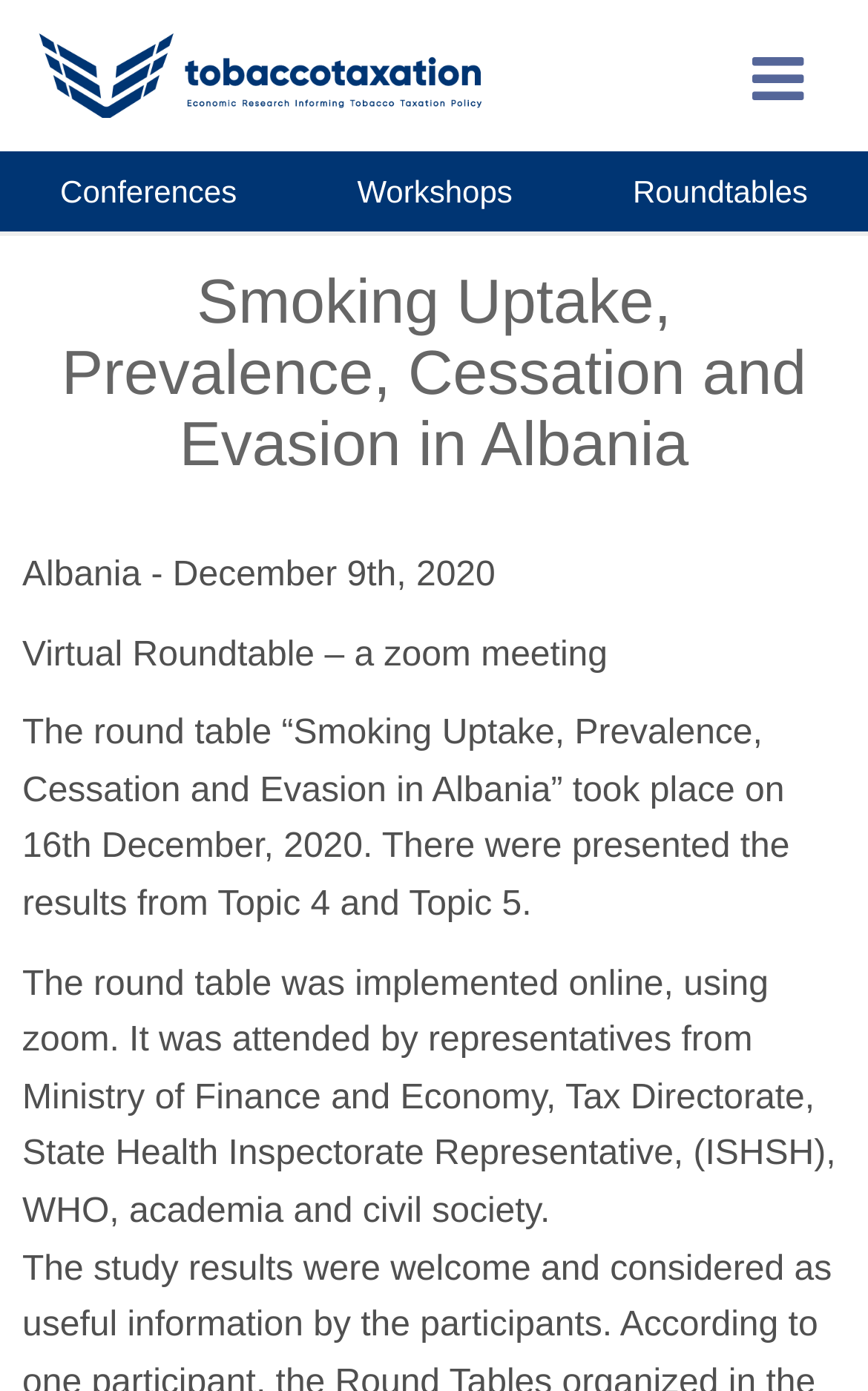Refer to the image and answer the question with as much detail as possible: How many types of events are listed on the webpage?

I found the answer by looking at the links on the webpage, specifically the links 'Conferences', 'Workshops', and 'Roundtables' which imply that there are three types of events listed.